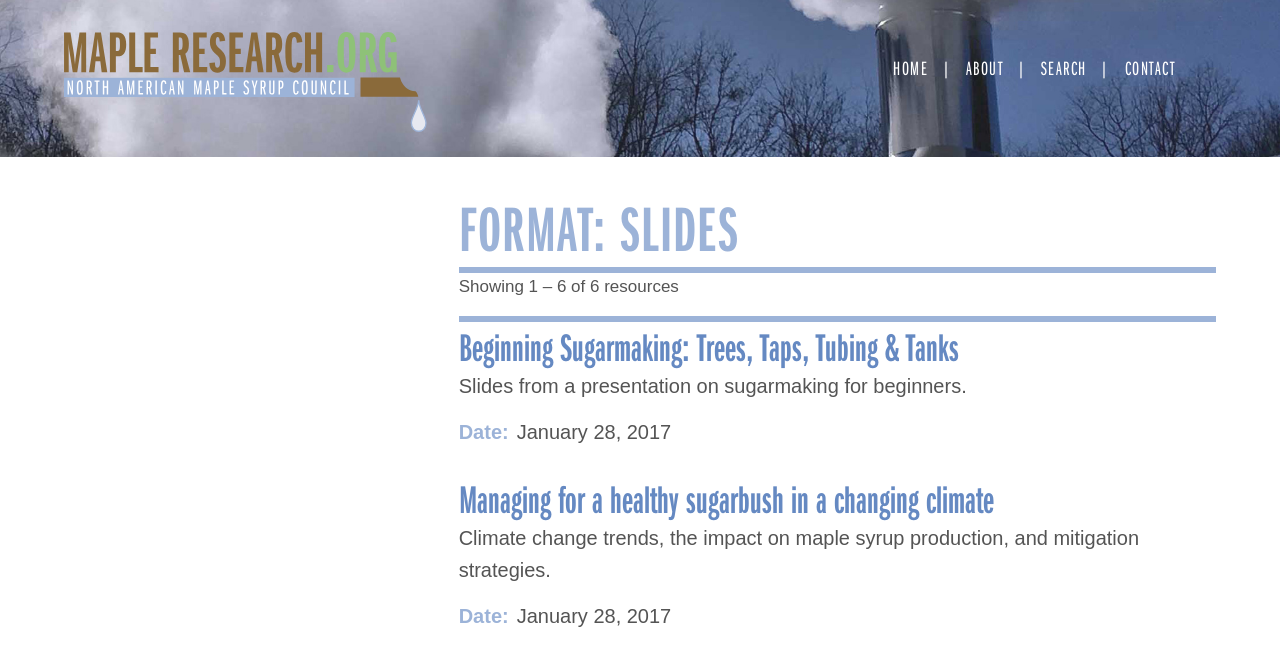Deliver a detailed narrative of the webpage's visual and textual elements.

The webpage is titled "slides – Maple Research" and appears to be a resource page for maple research-related slides. At the top left, there is a small image and a link. On the top right, there are four links: "HOME", "ABOUT", "SEARCH", and "CONTACT", arranged horizontally.

Below the top navigation links, there is a header section that spans most of the page width, with a heading "FORMAT: SLIDES". Below this header, there is a text "Showing 1 – 6 of 6 resources".

The main content of the page is divided into two sections, each containing a slide resource. The first section has a heading "Beginning Sugarmaking: Trees, Taps, Tubing & Tanks" and a brief description "Slides from a presentation on sugarmaking for beginners." Below this, there is a details section with a "Date:" label and the date "January 28, 2017".

The second section has a heading "Managing for a healthy sugarbush in a changing climate" and a brief description "Climate change trends, the impact on maple syrup production, and mitigation strategies." Below this, there is a details section with a "Date:" label and the date "January 28, 2017", similar to the first section.

Both sections have a link to the slide resource with the same title as the heading. The overall layout is organized, with clear headings and concise text, making it easy to navigate and find specific resources.